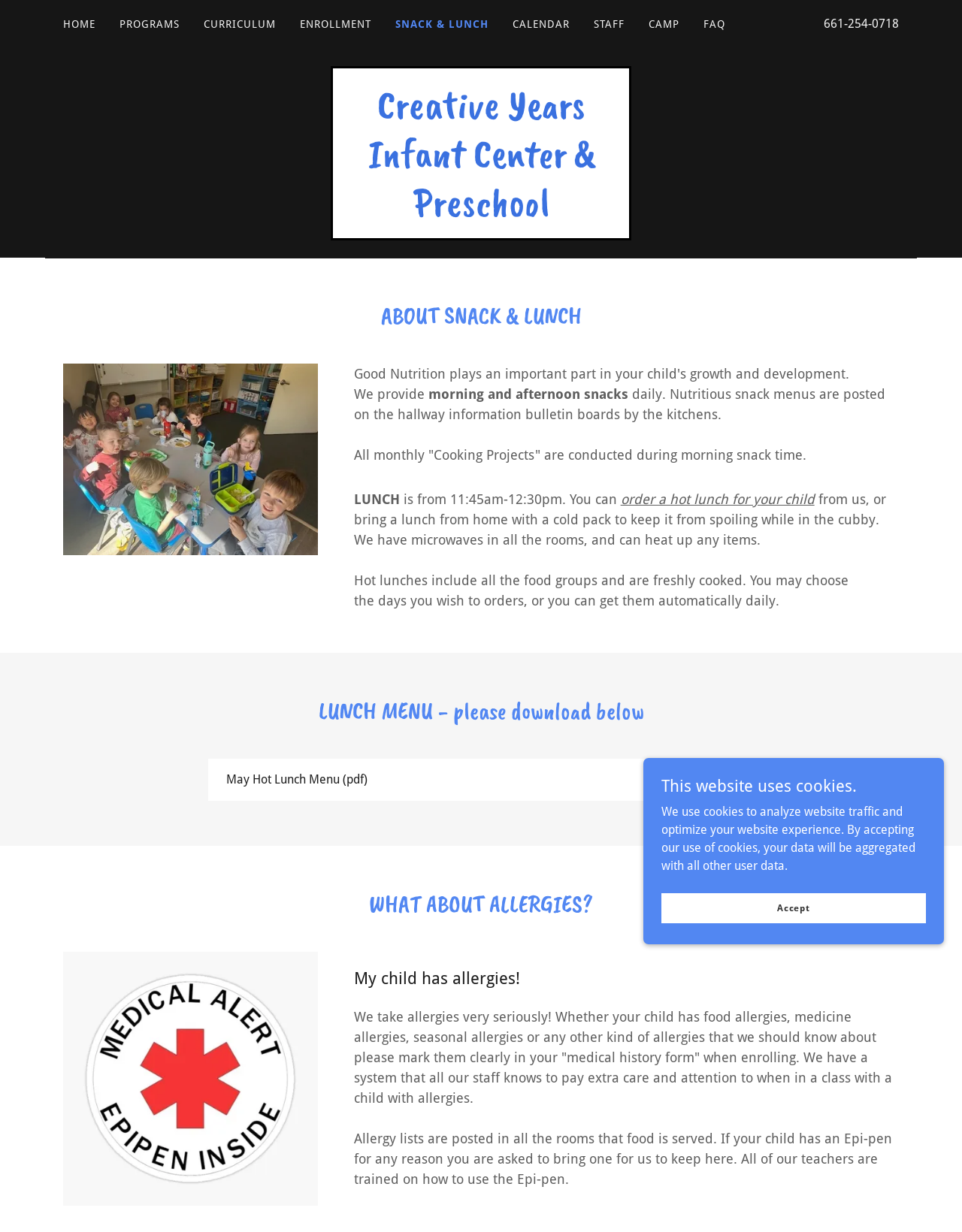Using a single word or phrase, answer the following question: 
What time is lunch served?

11:45am-12:30pm